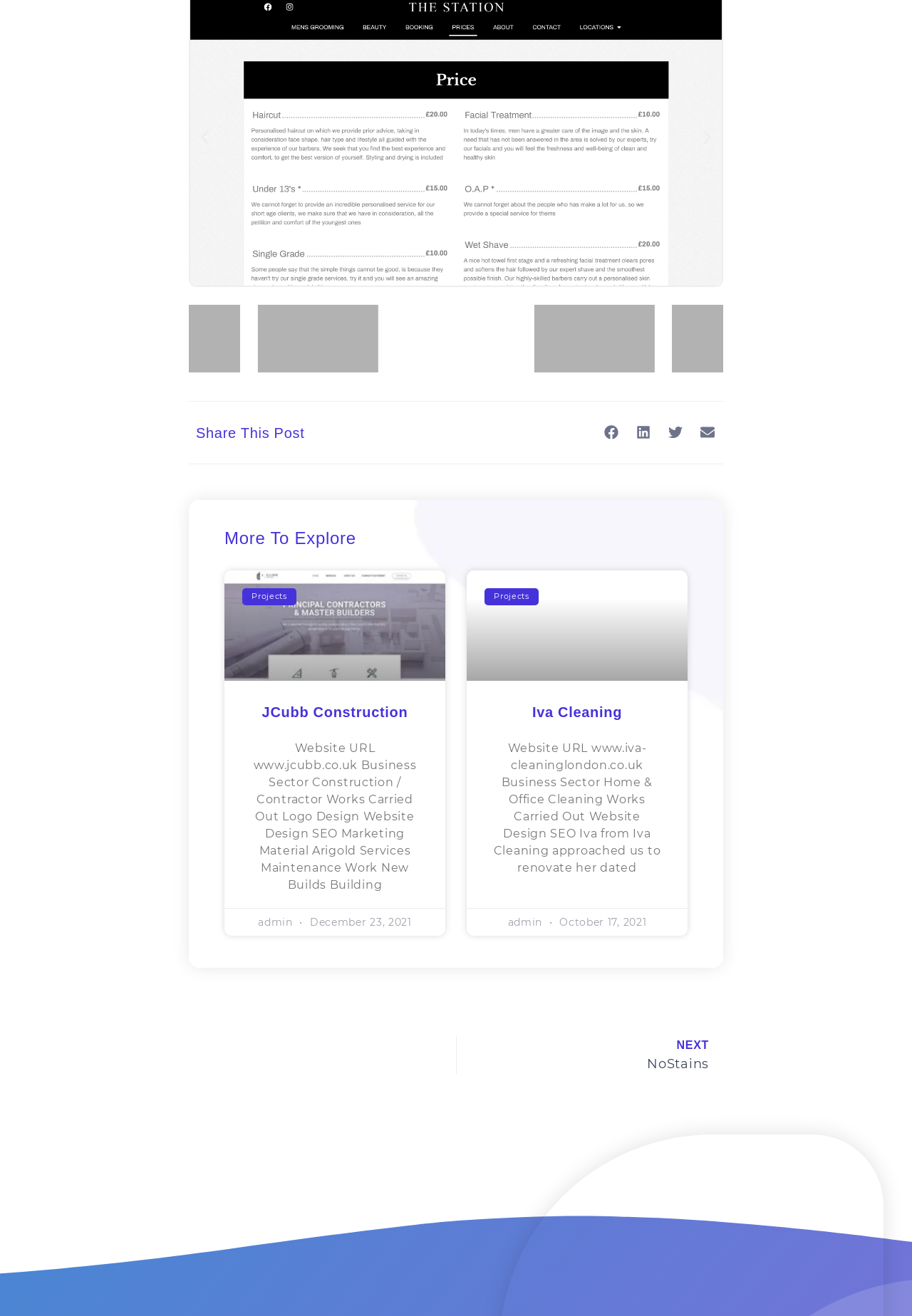What is the purpose of the 'Previous slide' and 'Next slide' buttons? Refer to the image and provide a one-word or short phrase answer.

To navigate slides